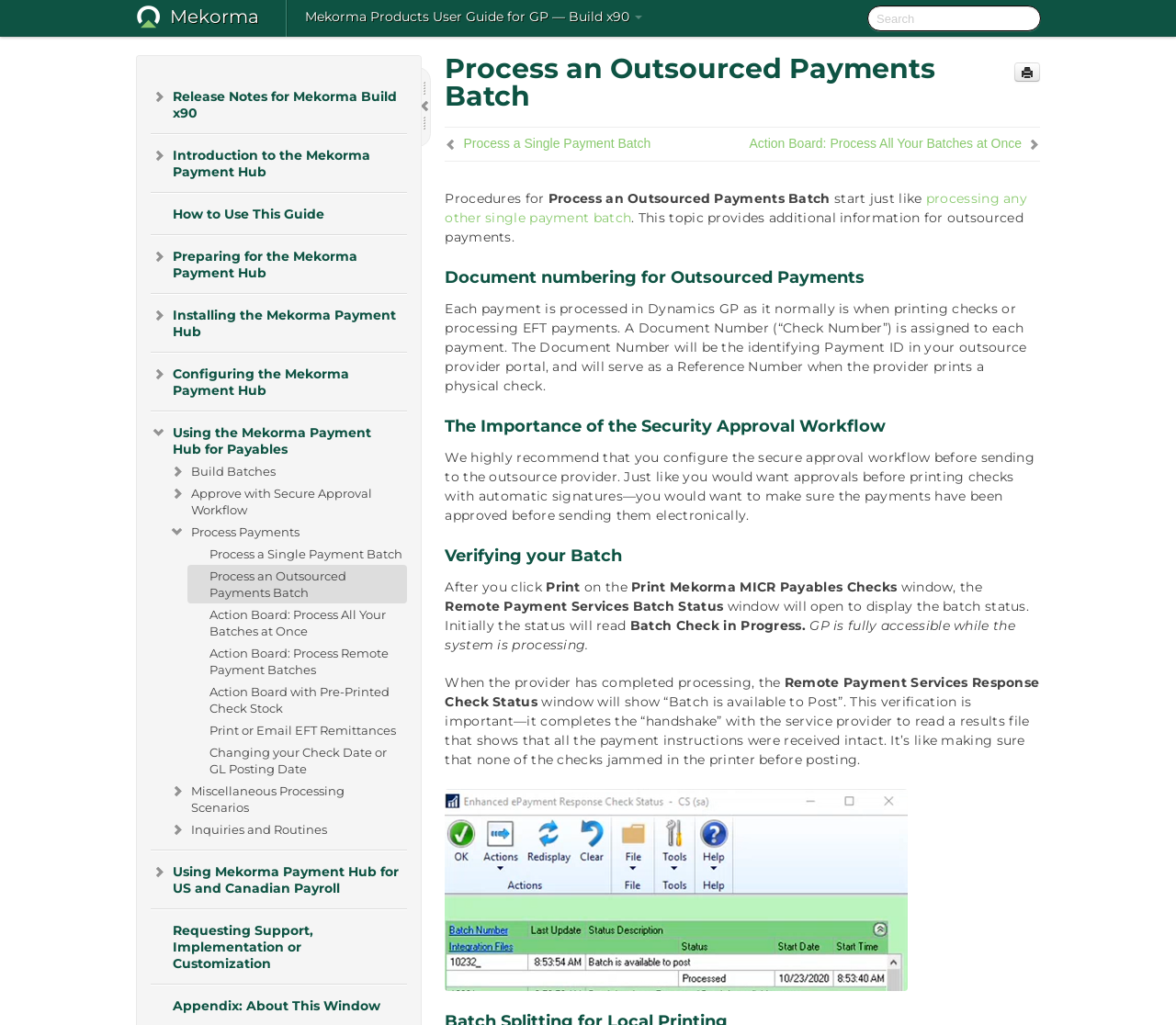Locate the bounding box coordinates of the region to be clicked to comply with the following instruction: "Go to Mekorma Products User Guide for GP". The coordinates must be four float numbers between 0 and 1, in the form [left, top, right, bottom].

[0.252, 0.0, 0.554, 0.035]